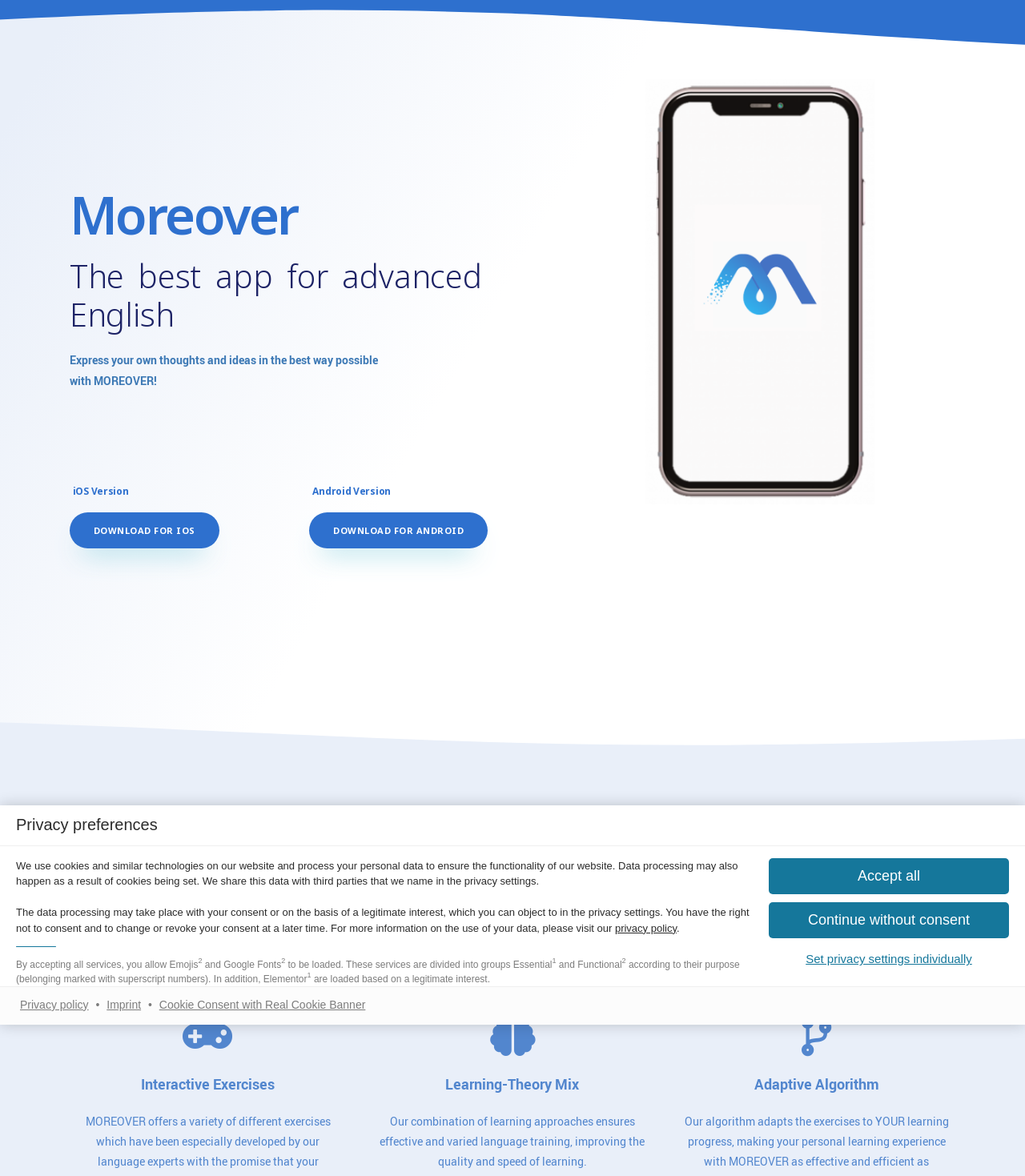Calculate the bounding box coordinates for the UI element based on the following description: "Set privacy settings individually". Ensure the coordinates are four float numbers between 0 and 1, i.e., [left, top, right, bottom].

[0.75, 0.805, 0.984, 0.826]